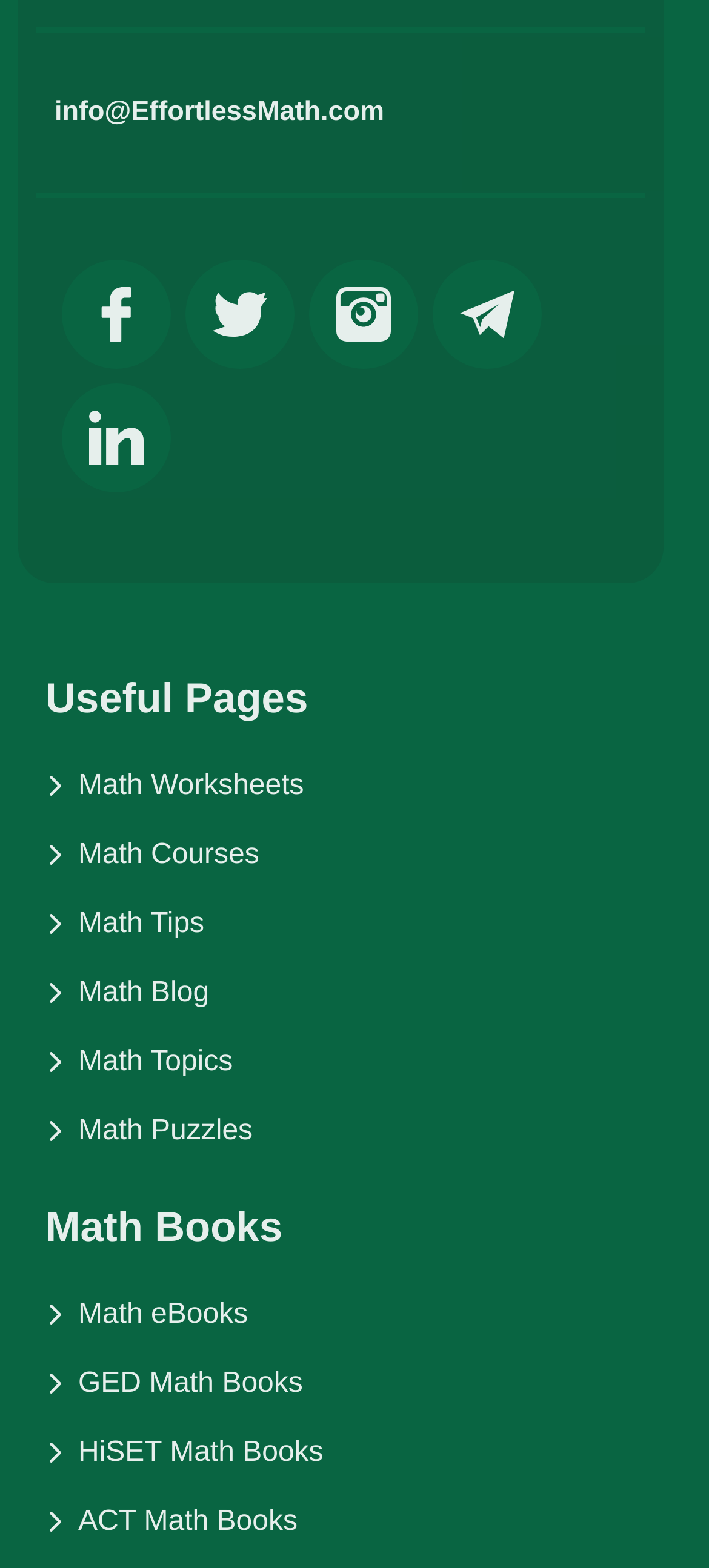Respond concisely with one word or phrase to the following query:
What is the purpose of the 'Useful Pages' section?

To provide useful resources